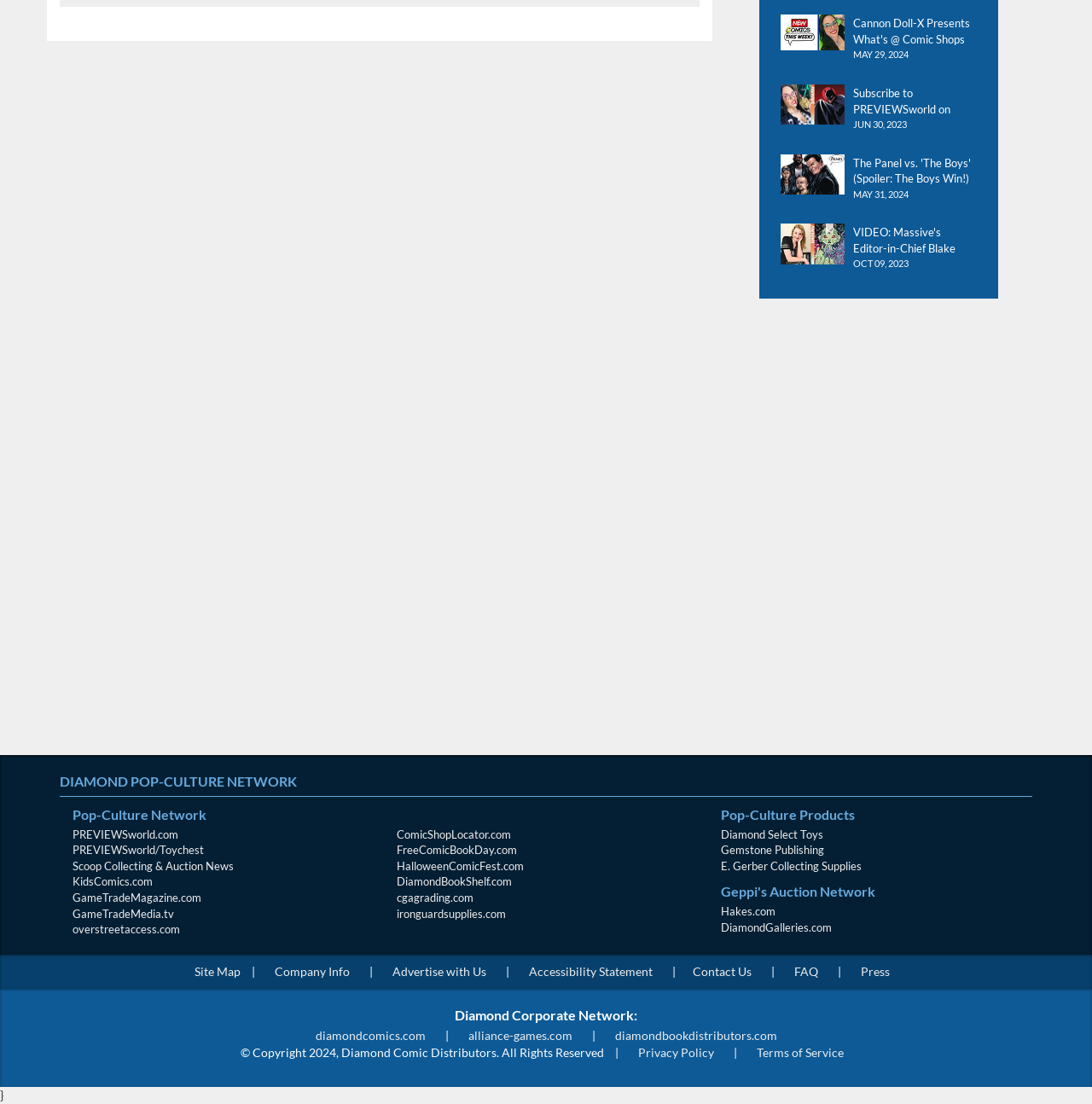Find the bounding box coordinates of the element to click in order to complete the given instruction: "Read the article about The Panel vs. 'The Boys'."

[0.715, 0.137, 0.781, 0.176]